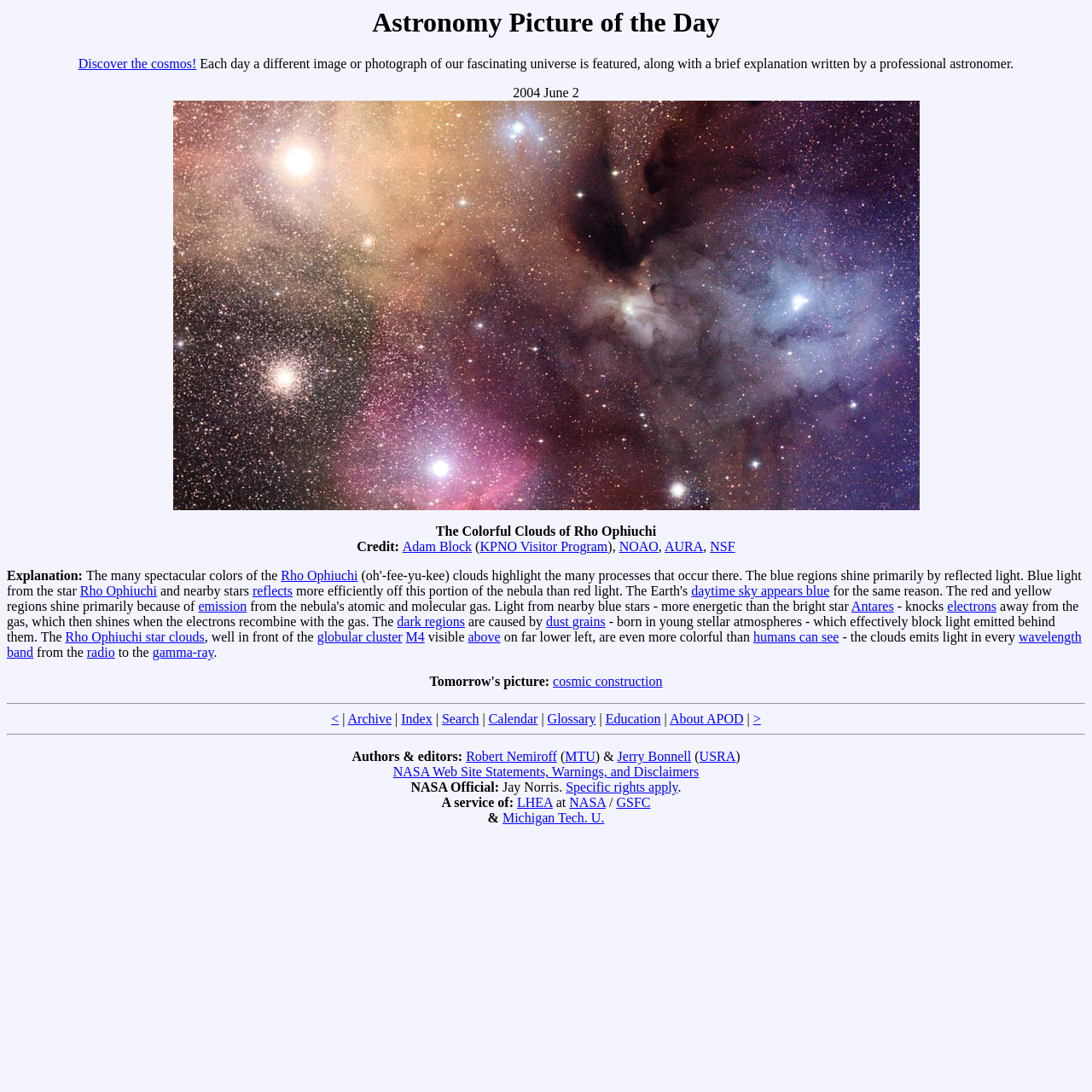What is the name of the star clouds featured in the image?
Could you answer the question with a detailed and thorough explanation?

I found the name of the star clouds featured in the image by looking at the link element with the content 'Rho Ophiuchi' which is located at [0.257, 0.521, 0.328, 0.534] and has a UI element type of link. This element is also part of the explanation text which suggests that Rho Ophiuchi is the name of the star clouds featured in the image.